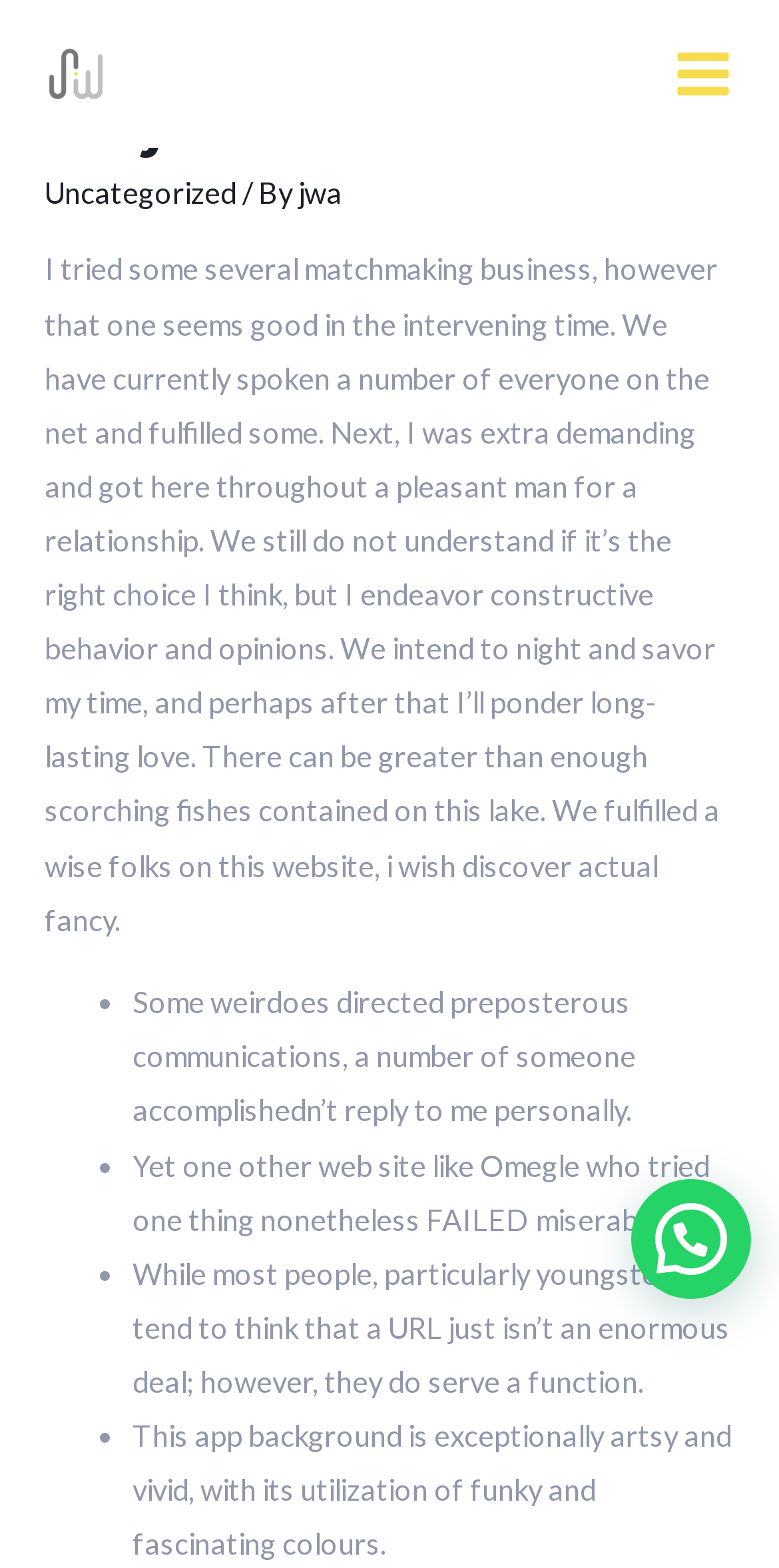Present a detailed account of what is displayed on the webpage.

The webpage is about a comparison between Tinychat and Chathub, with a focus on JW Digital Advertising Agency. At the top left, there is a link to "JW Digital Advertising Agency" accompanied by an image with the same name. On the top right, there is a button labeled "Main Menu" with an image next to it.

Below the top section, there is a header with the title "Tinychat Vs Chathub" in large font. Underneath the title, there are three links: "Uncategorized", a slash, and "jwa". 

The main content of the webpage is a personal review or testimonial about a matchmaking business. The text describes the author's positive experience with the service, mentioning that they have spoken to several people online and met some in person. The author also mentions that they are still unsure if it's the right choice but is trying to stay positive.

Below the main text, there is a list of bullet points with negative comments about the service. The list includes comments about weirdos sending strange messages, people not responding, and a comparison to another website that failed. The list also mentions the importance of URLs and the app's background design.

Overall, the webpage appears to be a review or testimonial about a matchmaking business, with a focus on the author's personal experience and some negative comments about the service.